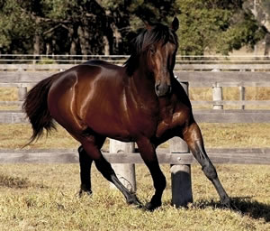Please give a succinct answer using a single word or phrase:
What is the environment surrounding the horse?

Paddock setting